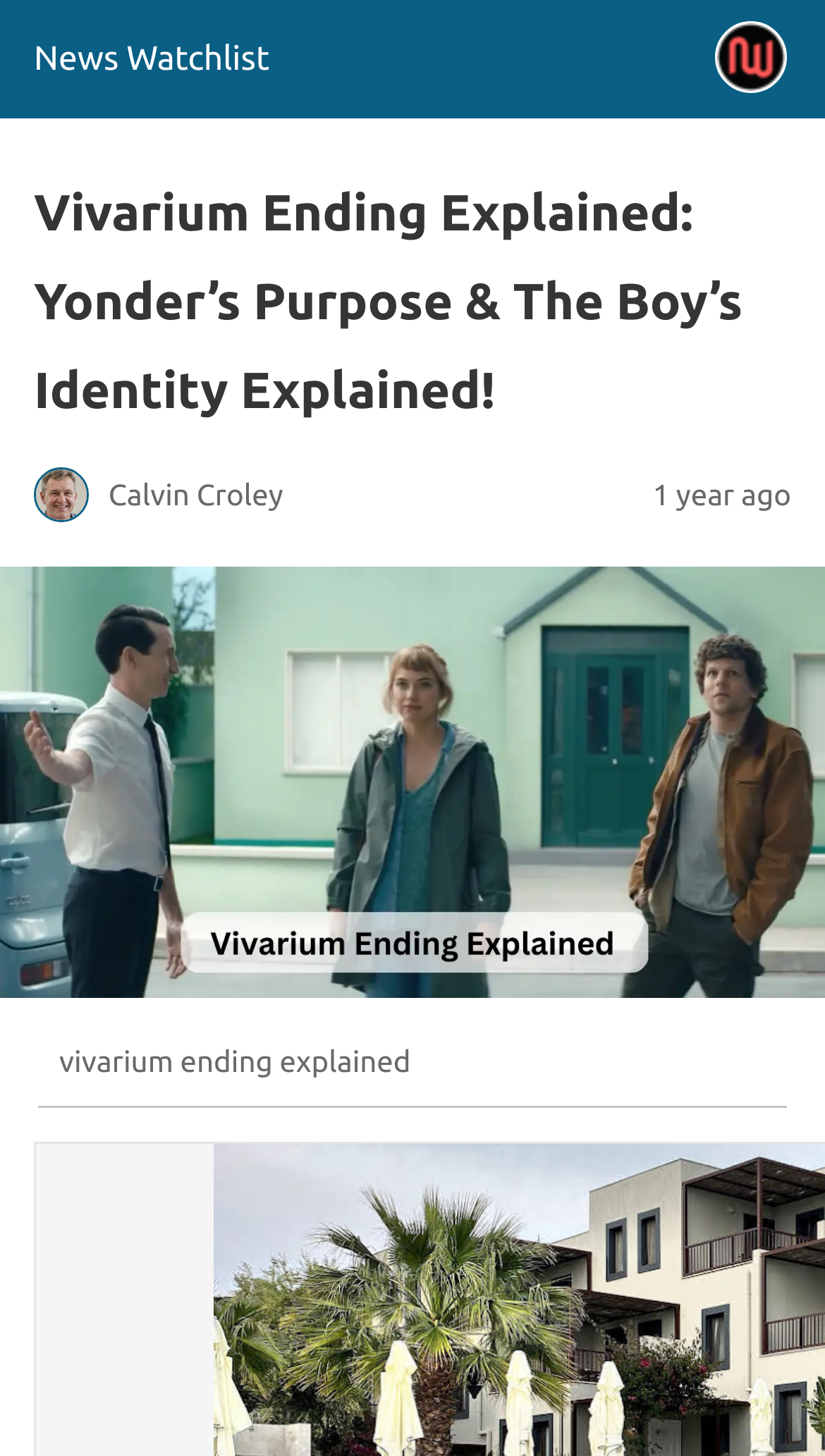Find the bounding box coordinates for the UI element whose description is: "title="Southern University System Foundation"". The coordinates should be four float numbers between 0 and 1, in the format [left, top, right, bottom].

None